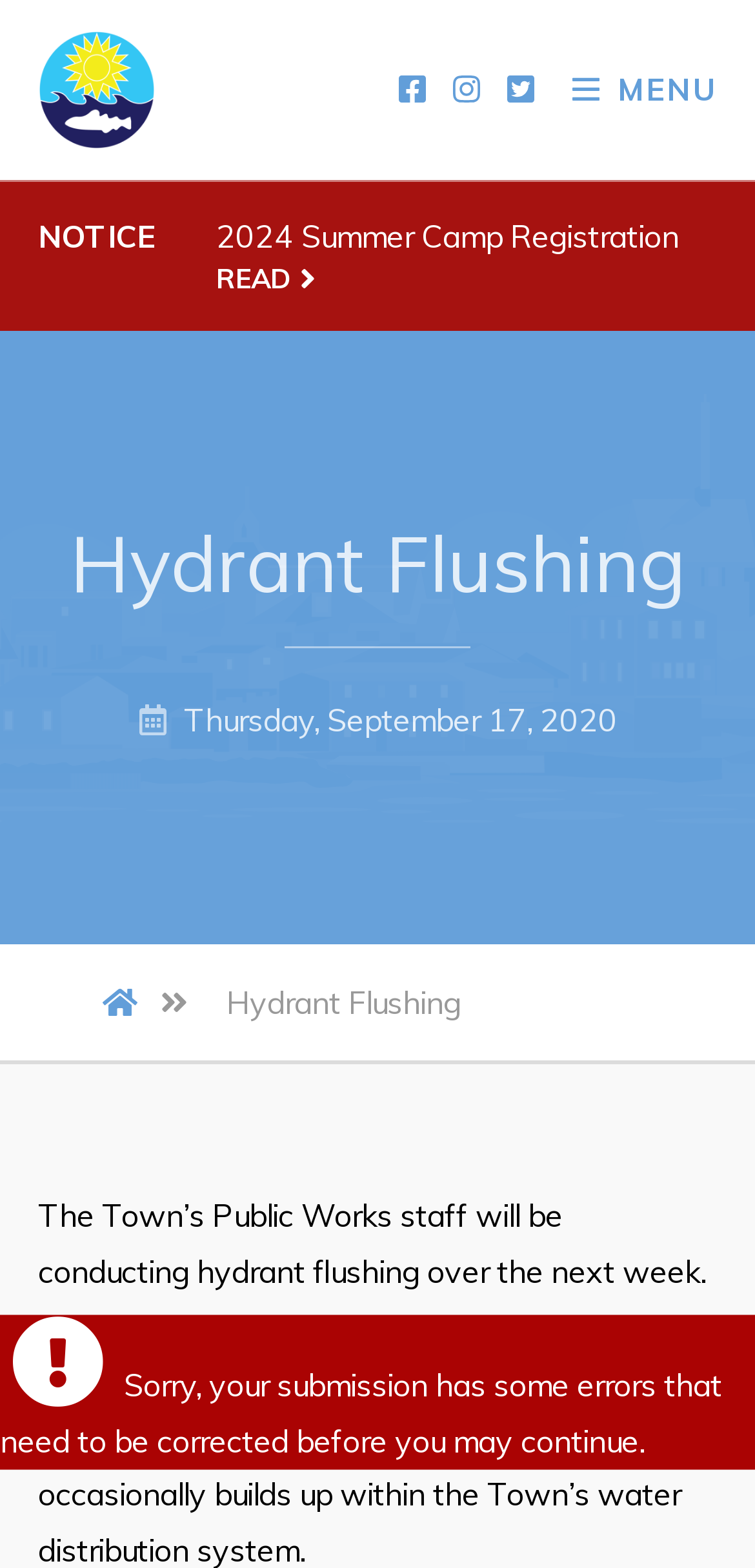Answer the question in a single word or phrase:
How many links are there under the Work section?

4